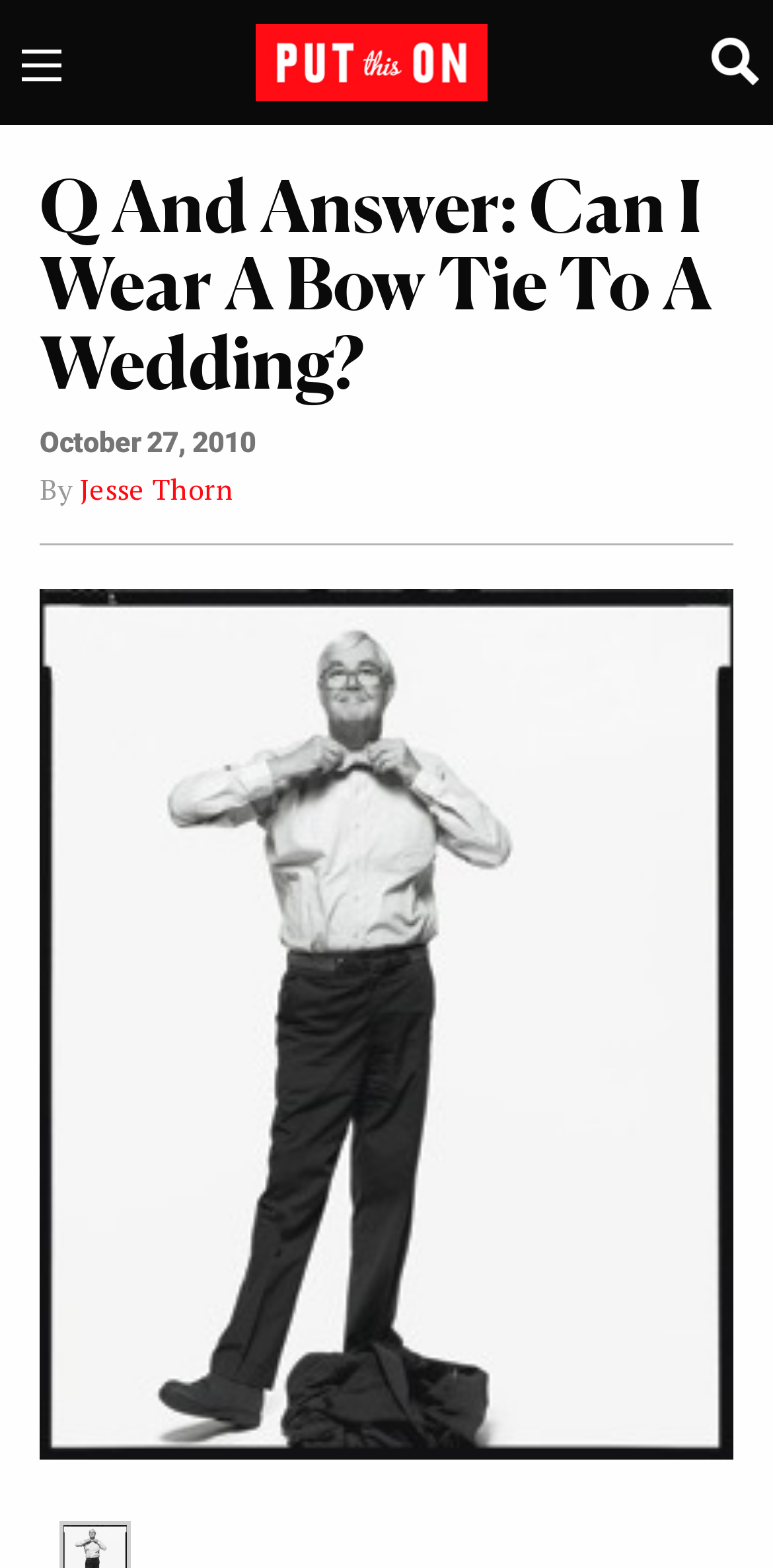What is the topic of the Q and Answer post?
Please respond to the question with as much detail as possible.

I inferred the topic by looking at the main heading 'Q And Answer: Can I Wear A Bow Tie To A Wedding?' which suggests that the post is discussing whether it is appropriate to wear a bow tie to a wedding.